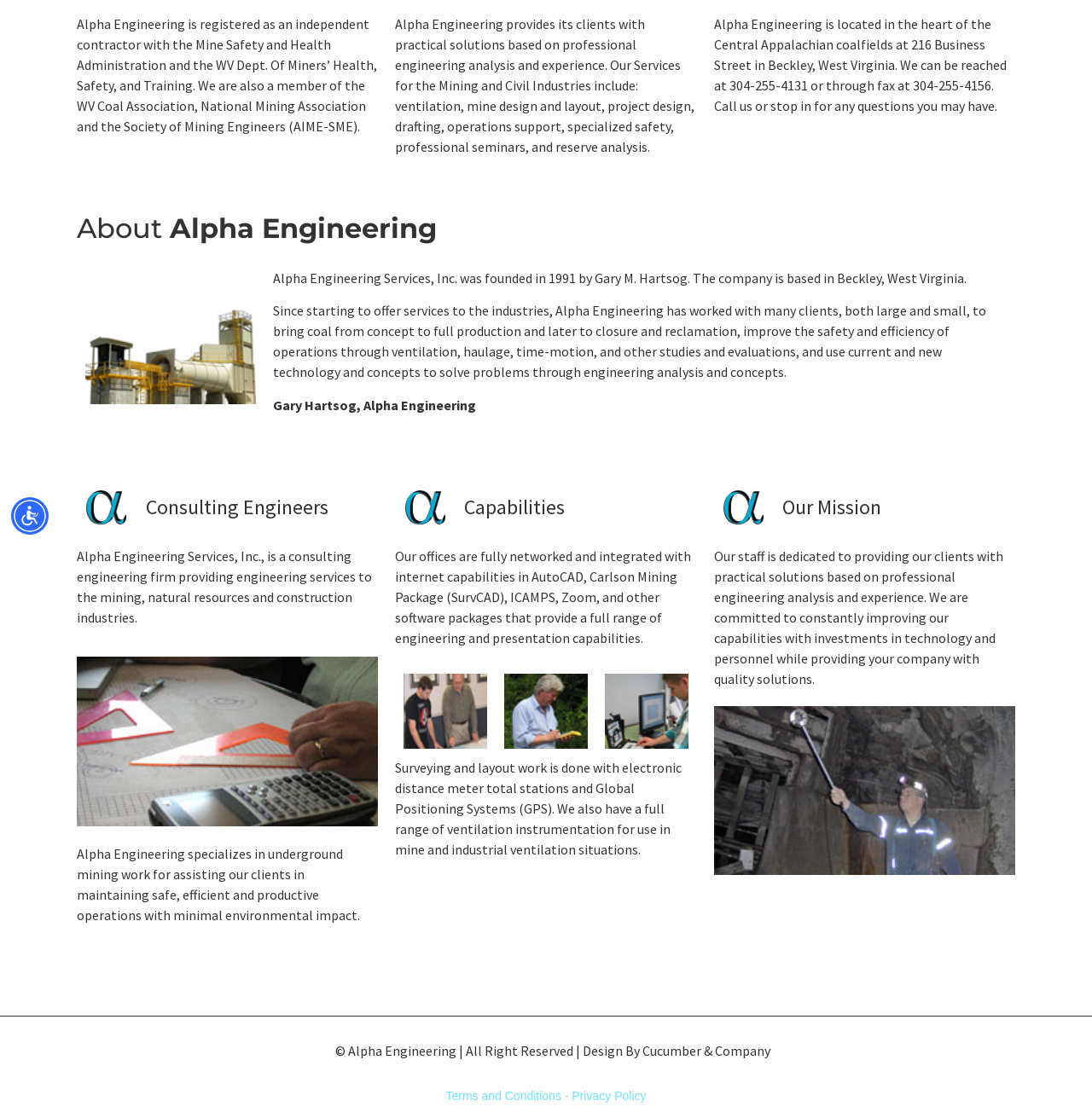Identify the bounding box coordinates for the UI element described by the following text: "Privacy Policy". Provide the coordinates as four float numbers between 0 and 1, in the format [left, top, right, bottom].

[0.524, 0.974, 0.592, 0.986]